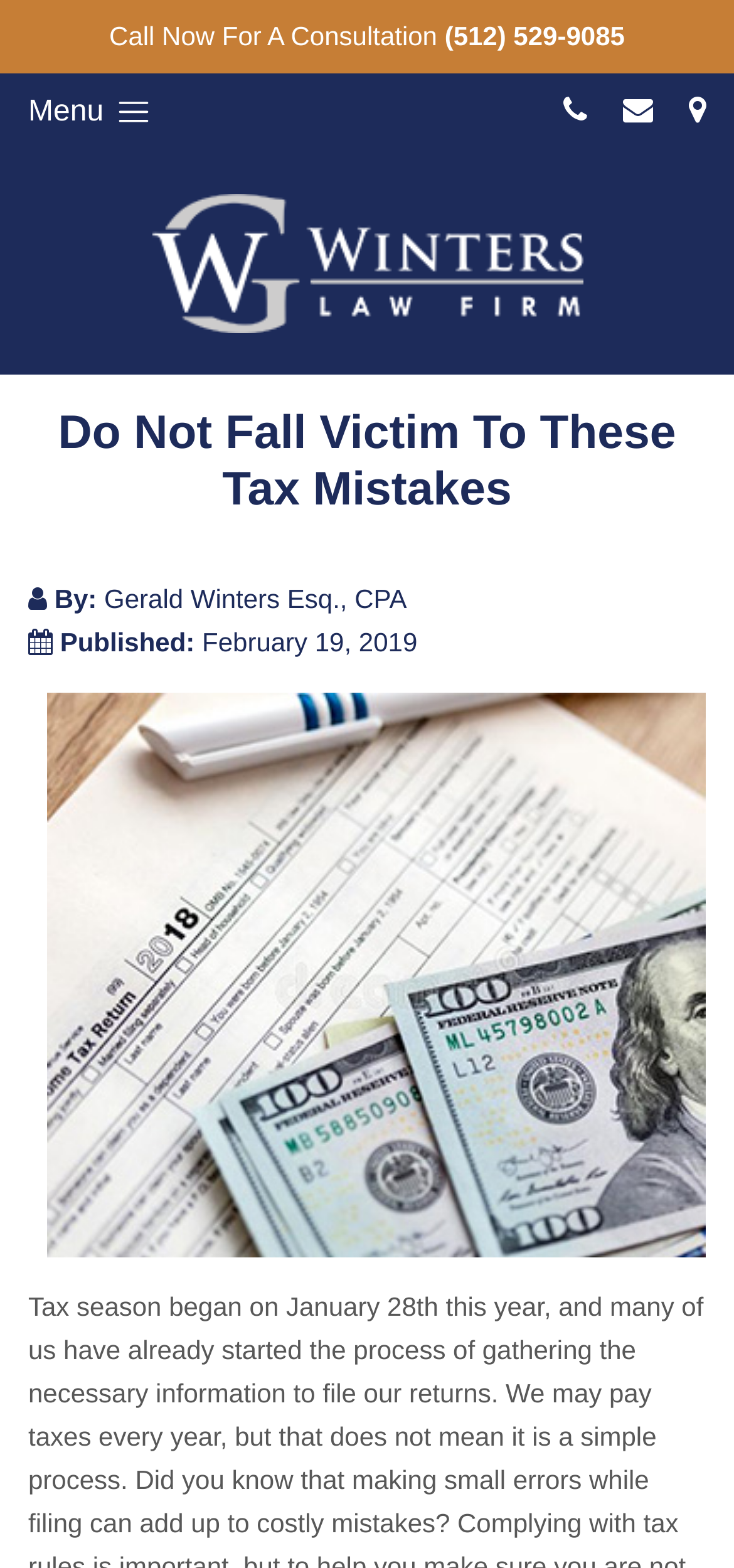What is the name of the law firm?
Craft a detailed and extensive response to the question.

I found the law firm's name by looking at the link element with the text 'Winters Law Firm' which is located at the top of the page, and also by looking at the image element with the same text.